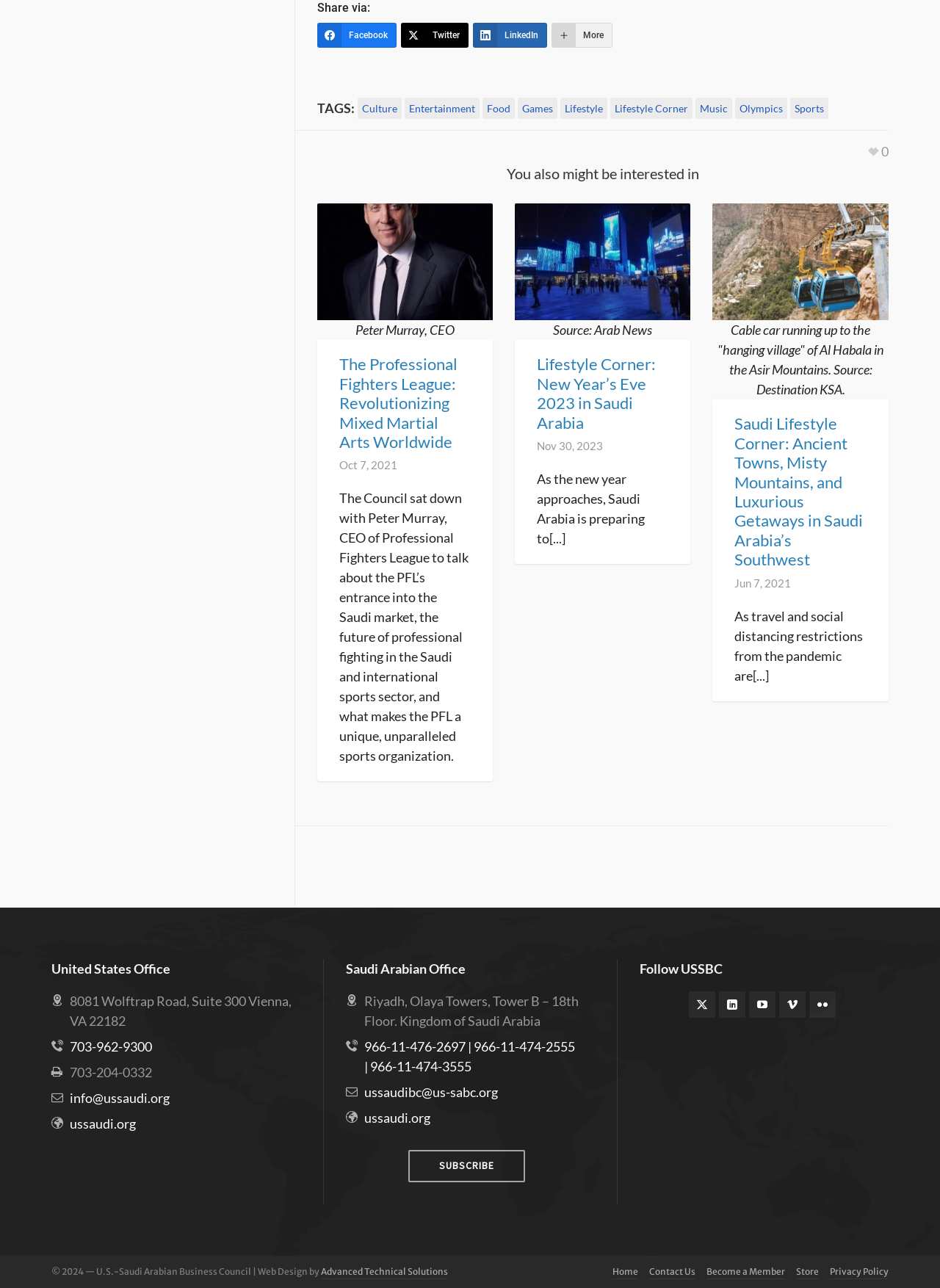Show the bounding box coordinates for the element that needs to be clicked to execute the following instruction: "Like this post". Provide the coordinates in the form of four float numbers between 0 and 1, i.e., [left, top, right, bottom].

[0.923, 0.11, 0.945, 0.125]